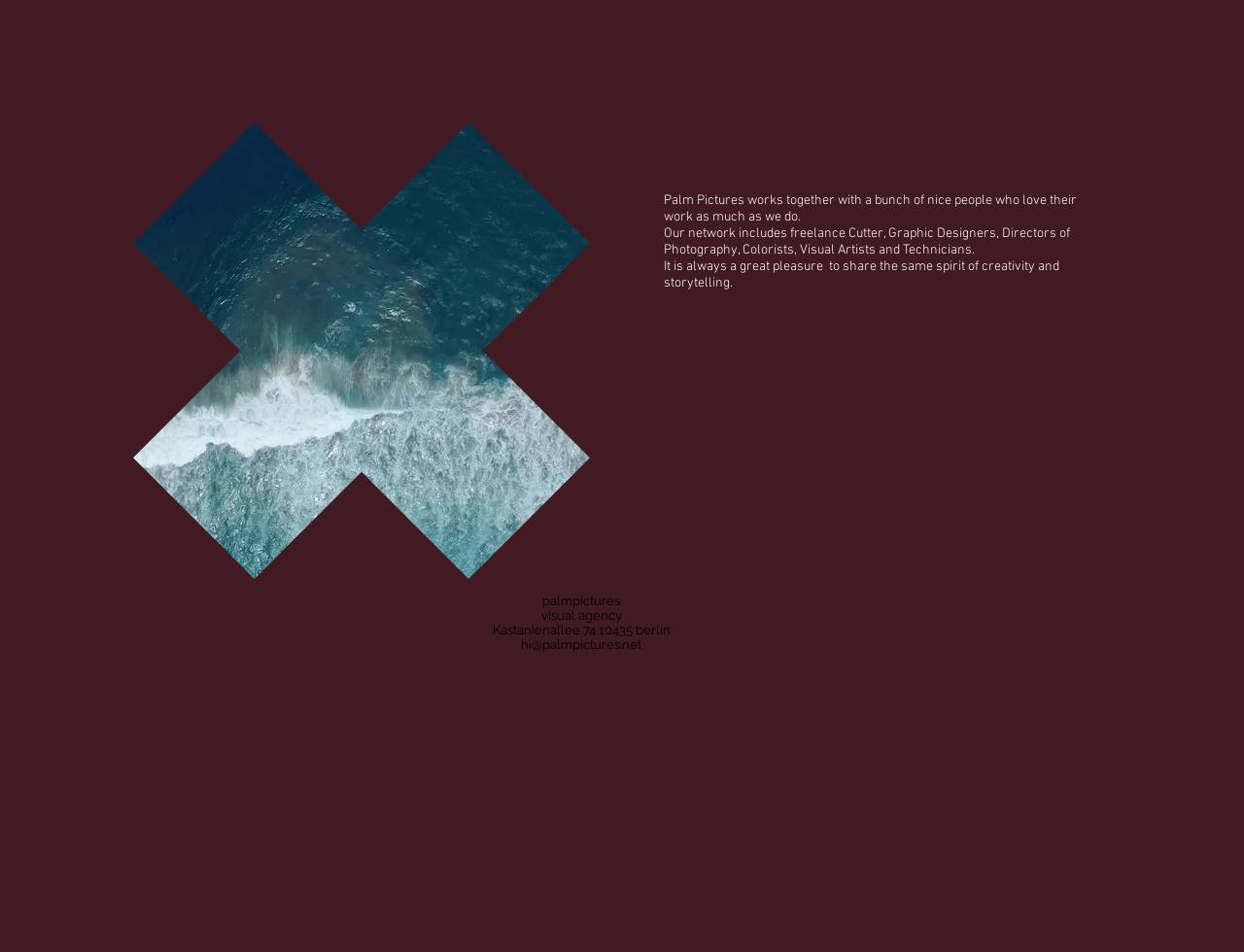Analyze the image and provide a detailed answer to the question: What kind of people does the agency work with?

The agency works with a network of people who are freelance Cutter, Graphic Designers, Directors of Photography, Colorists, Visual Artists, and Technicians, as mentioned in the StaticText elements with the text 'Our network includes freelance Cutter, Graphic Designers, Directors of Photography, Colorists, Visual Artists and Technicians.'